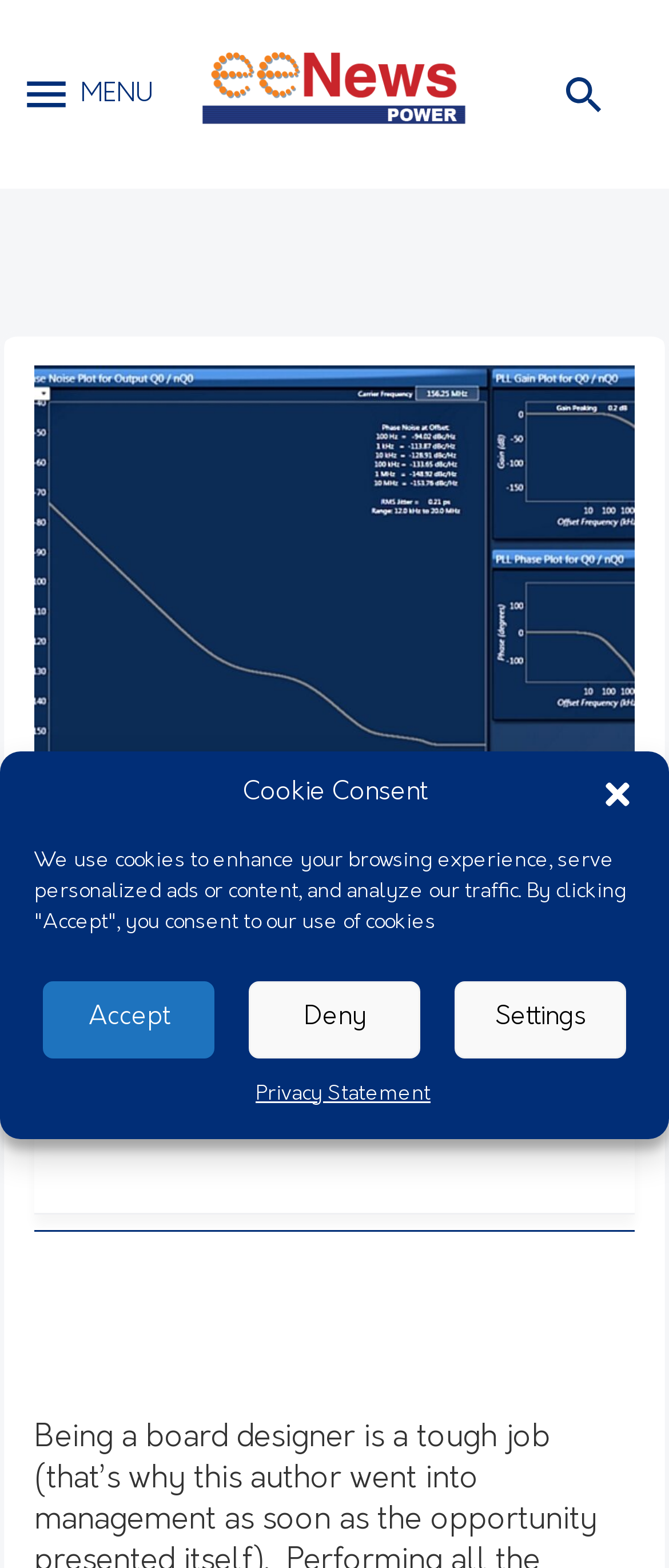Determine the main headline from the webpage and extract its text.

Helping board designers work with high-performance timing